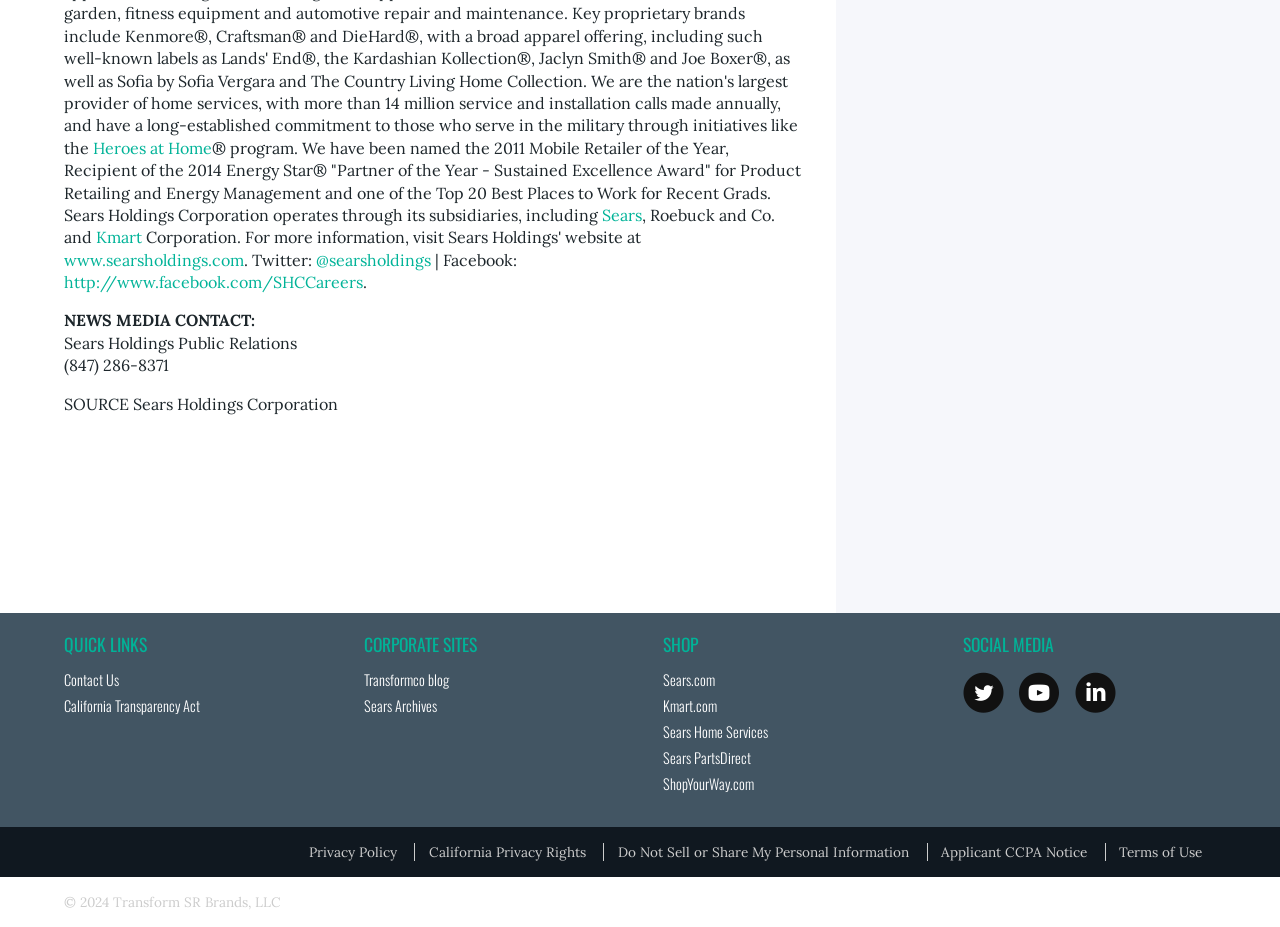Please specify the bounding box coordinates of the clickable region necessary for completing the following instruction: "Click on Heroes at Home". The coordinates must consist of four float numbers between 0 and 1, i.e., [left, top, right, bottom].

[0.073, 0.149, 0.166, 0.17]